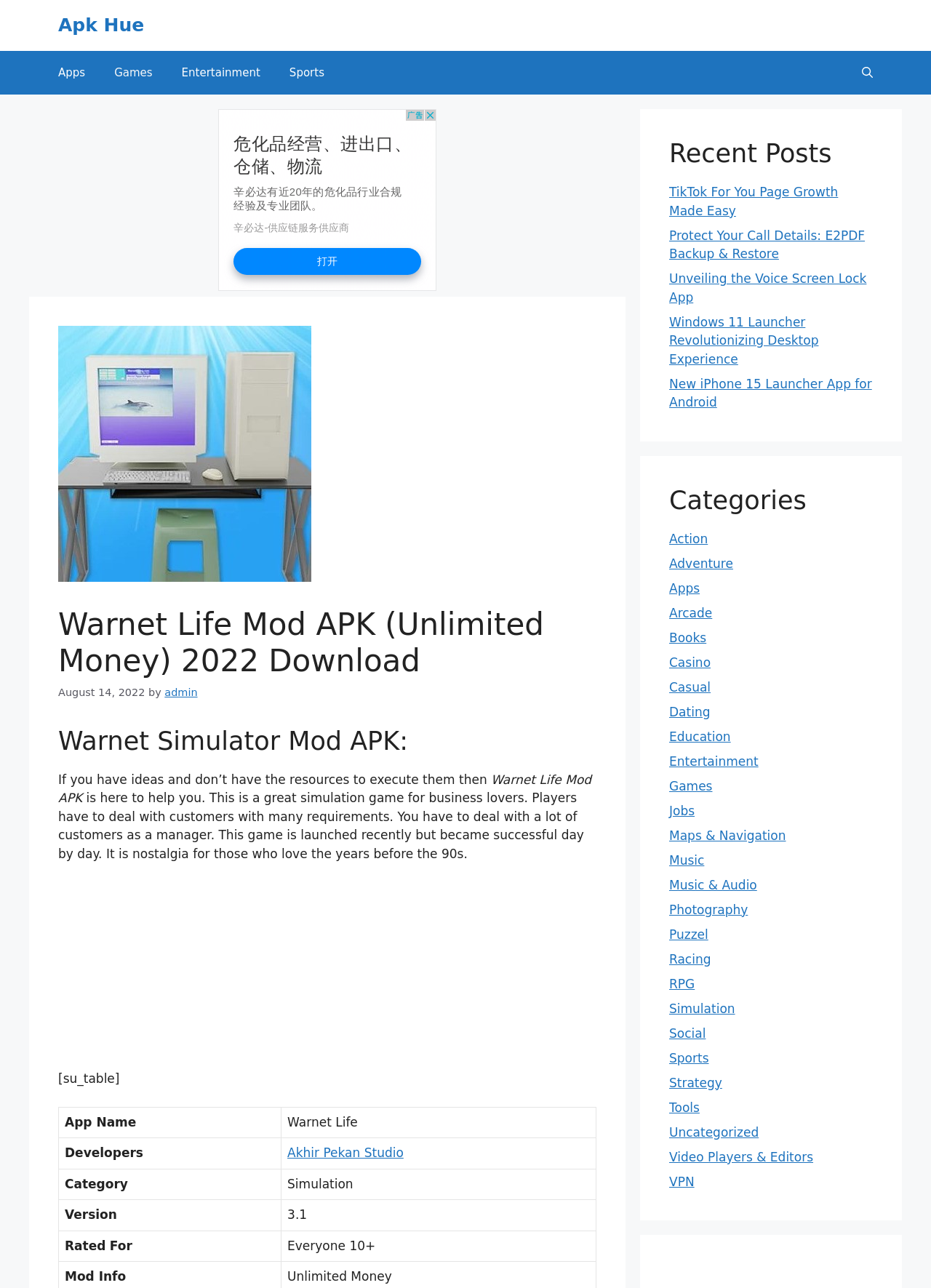Please predict the bounding box coordinates of the element's region where a click is necessary to complete the following instruction: "Open the search". The coordinates should be represented by four float numbers between 0 and 1, i.e., [left, top, right, bottom].

[0.91, 0.04, 0.953, 0.073]